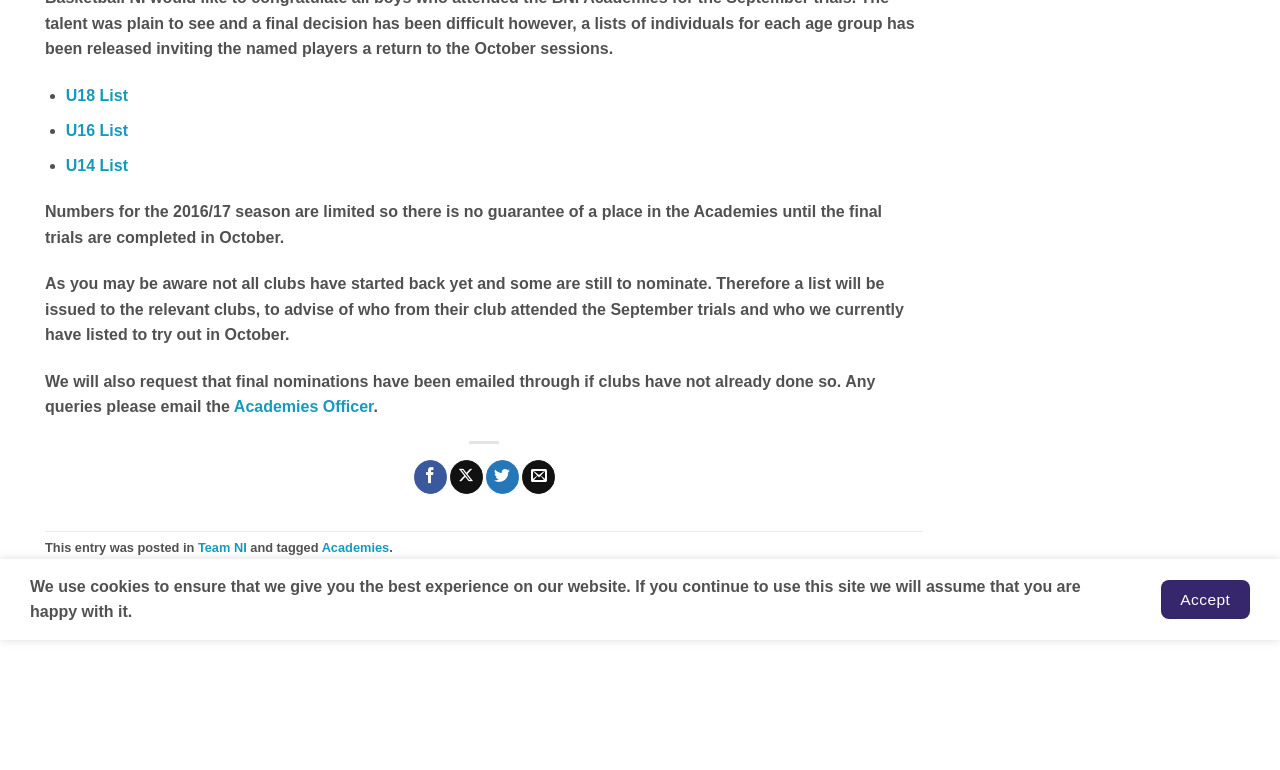Bounding box coordinates must be specified in the format (top-left x, top-left y, bottom-right x, bottom-right y). All values should be floating point numbers between 0 and 1. What are the bounding box coordinates of the UI element described as: Twitter

None